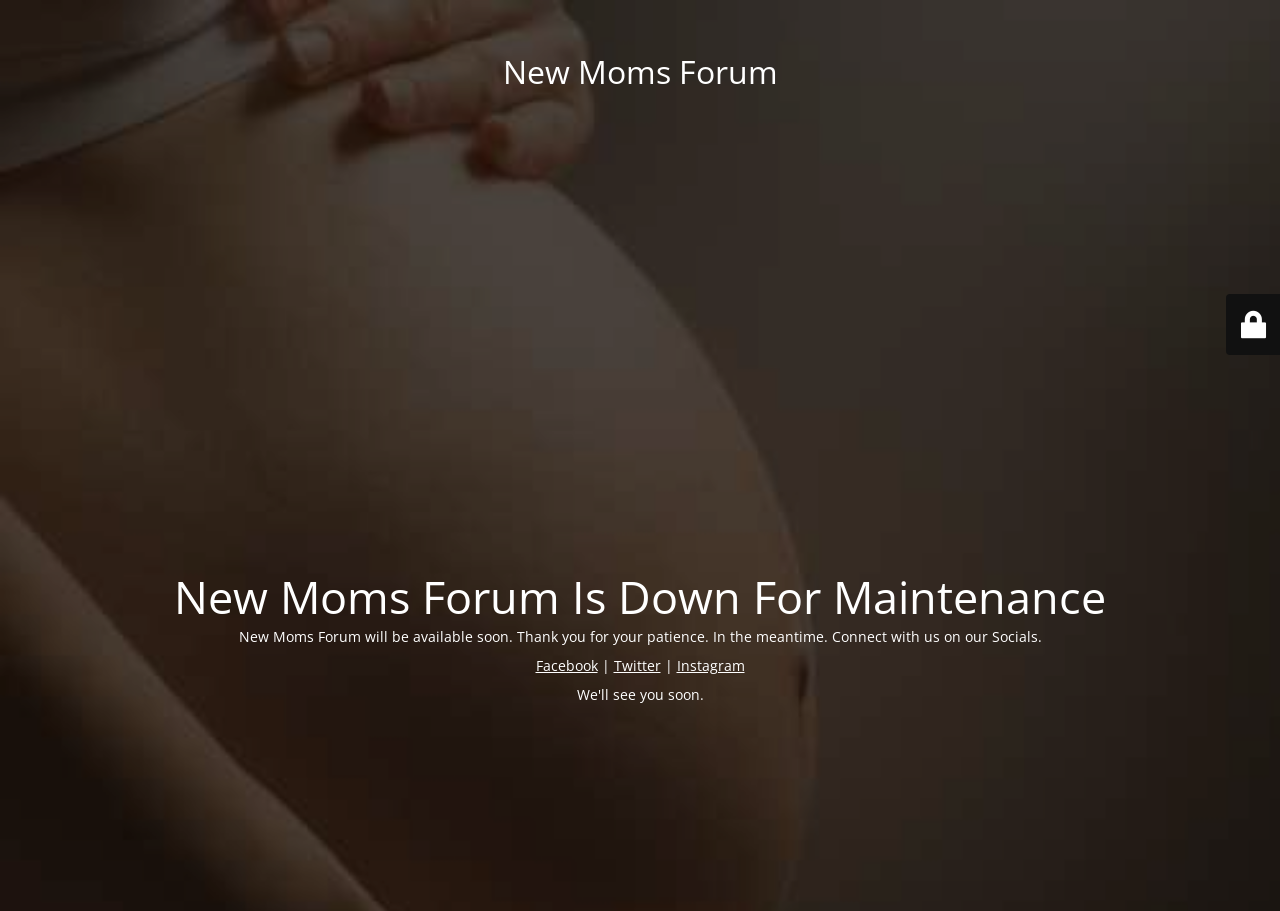Give a concise answer of one word or phrase to the question: 
What is the tone of the message?

Apologetic